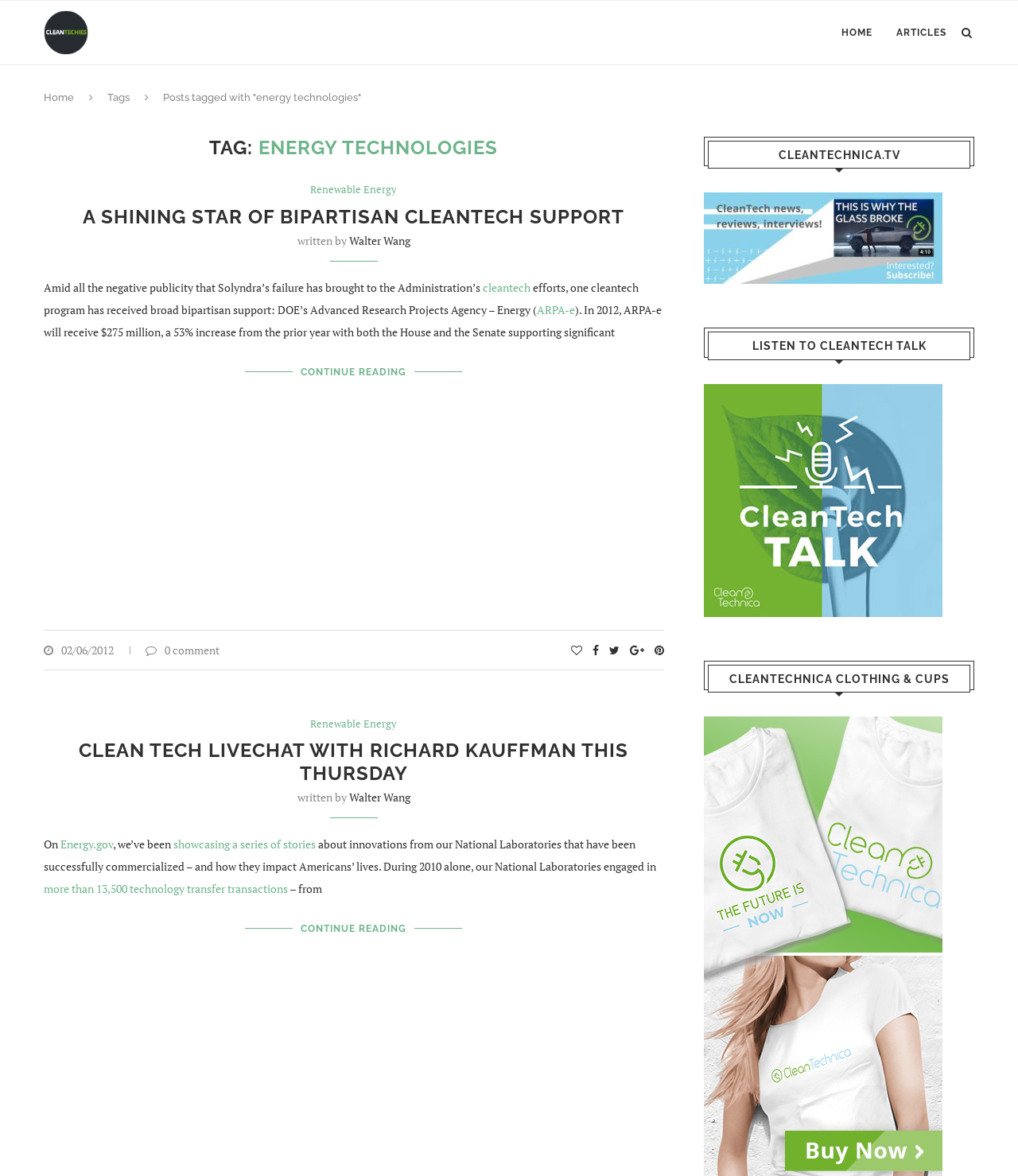Please respond in a single word or phrase: 
What is the topic of the first article?

A SHINING STAR OF BIPARTISAN CLEANTECH SUPPORT